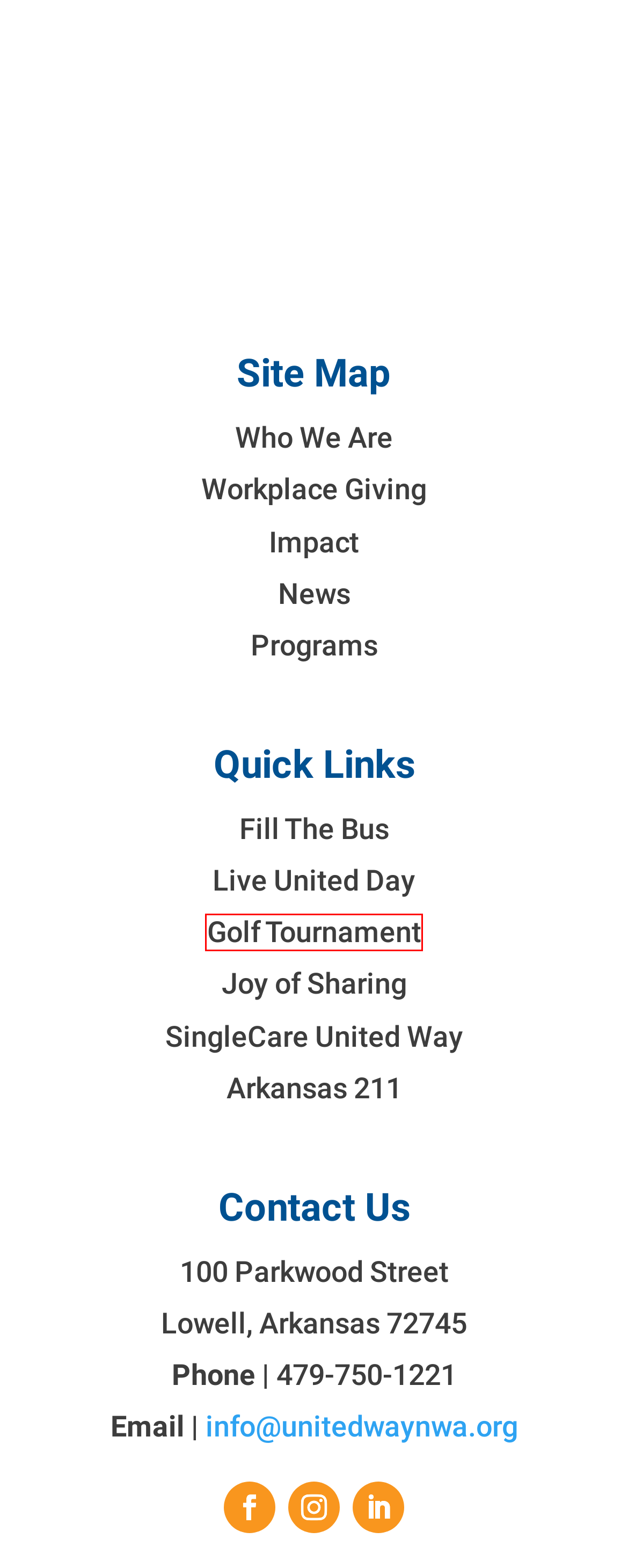Look at the screenshot of a webpage where a red bounding box surrounds a UI element. Your task is to select the best-matching webpage description for the new webpage after you click the element within the bounding box. The available options are:
A. Fill the Bus | United Way
B. Programs | United Way
C. Impact | United Way
D. News | United Way
E. Live United Day | United Way
F. Privacy Policy | United Way
G. SingleCare | United Way
H. Golf Tournament | United Way

H